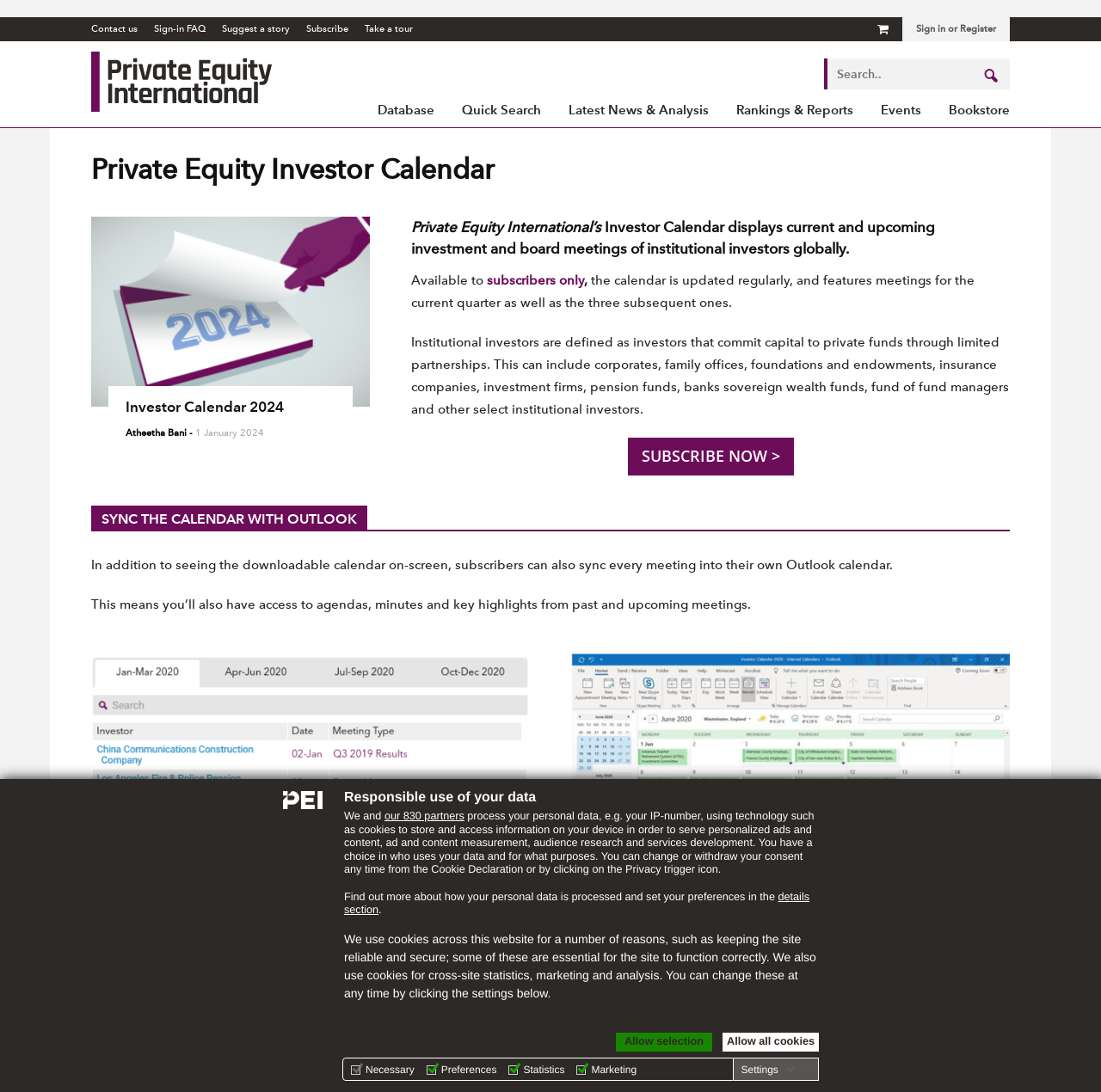How many images are there on the webpage?
Answer with a single word or phrase by referring to the visual content.

5